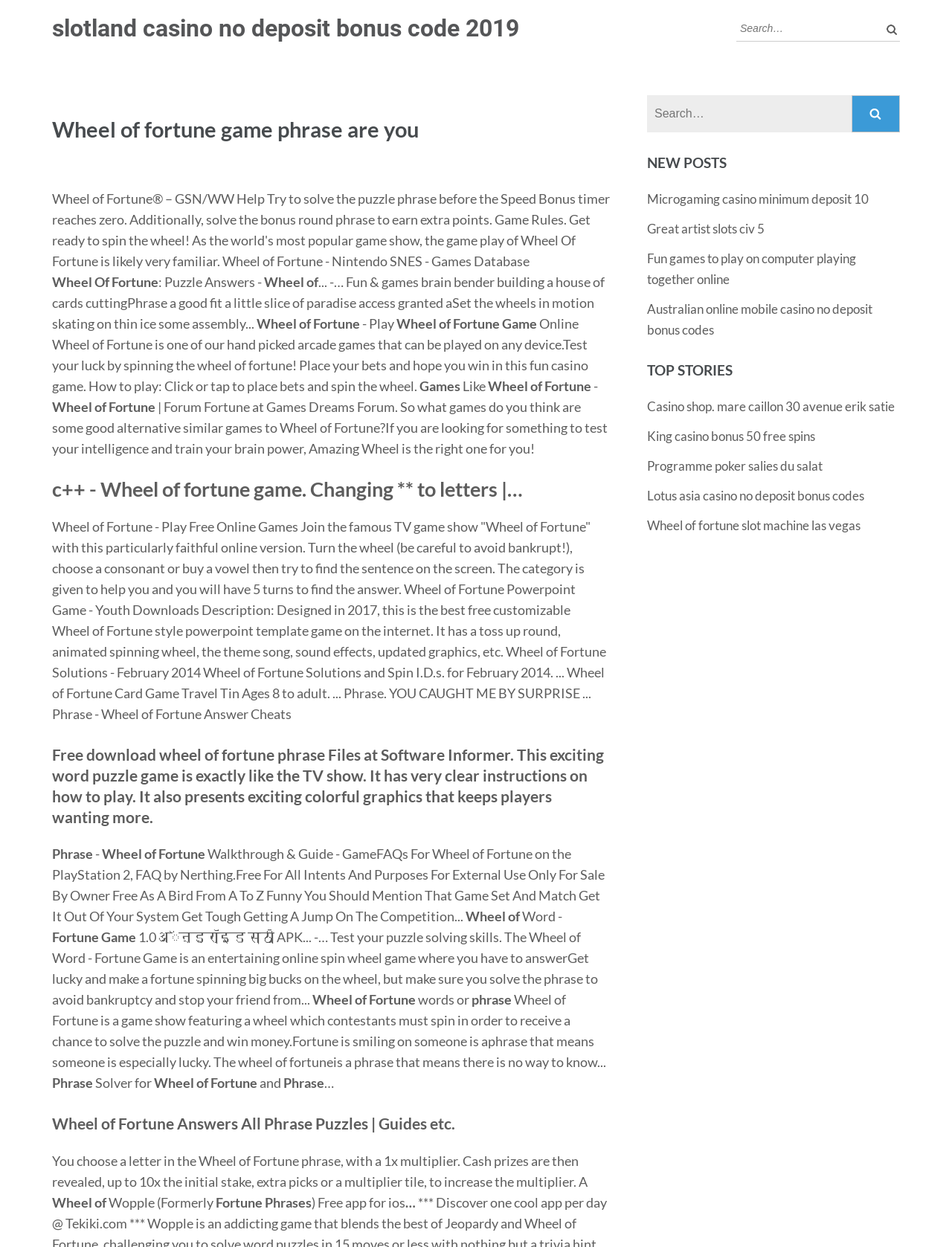What is the purpose of the search bar on this webpage? Based on the screenshot, please respond with a single word or phrase.

To search for phrases or puzzles